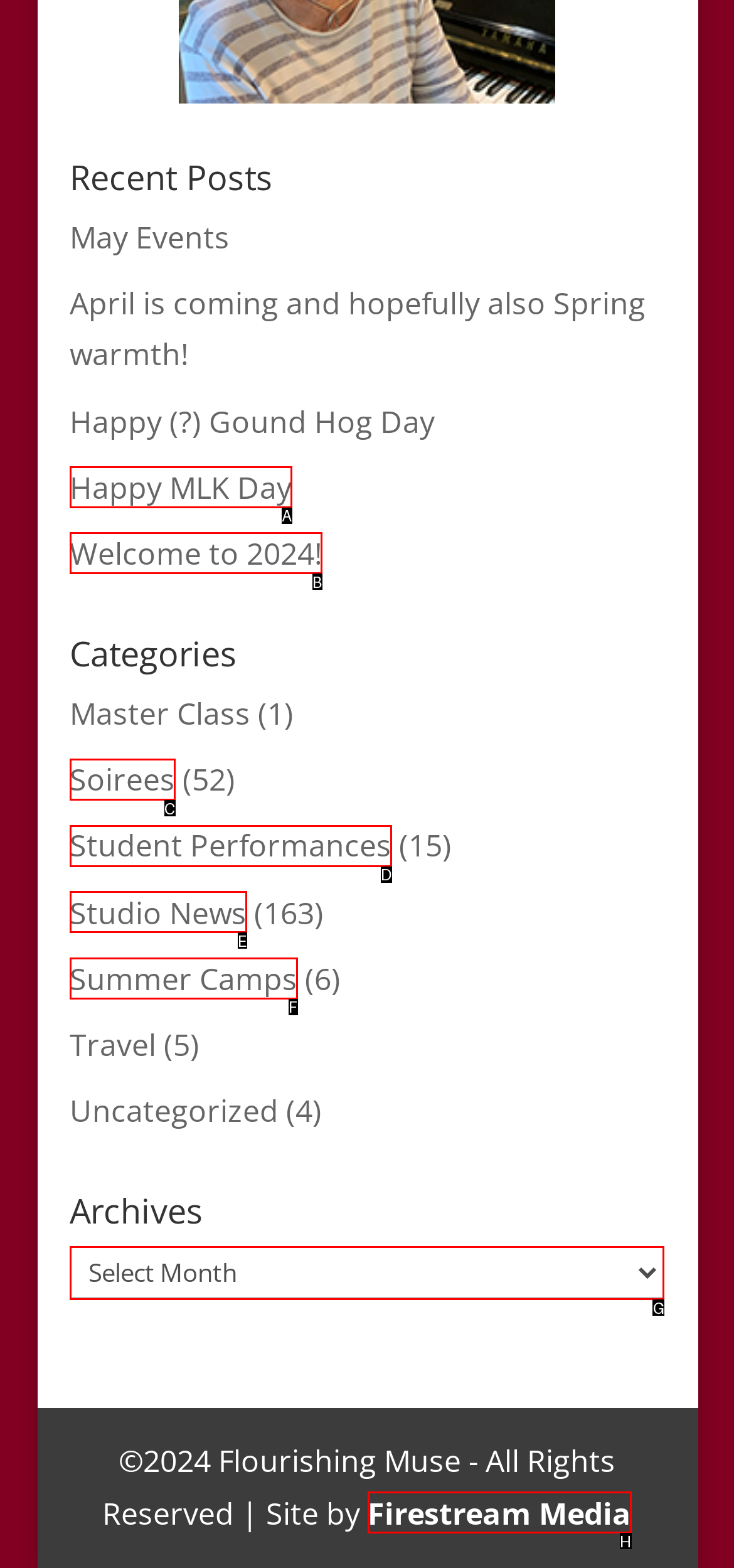For the instruction: Select a month from the archives, determine the appropriate UI element to click from the given options. Respond with the letter corresponding to the correct choice.

G